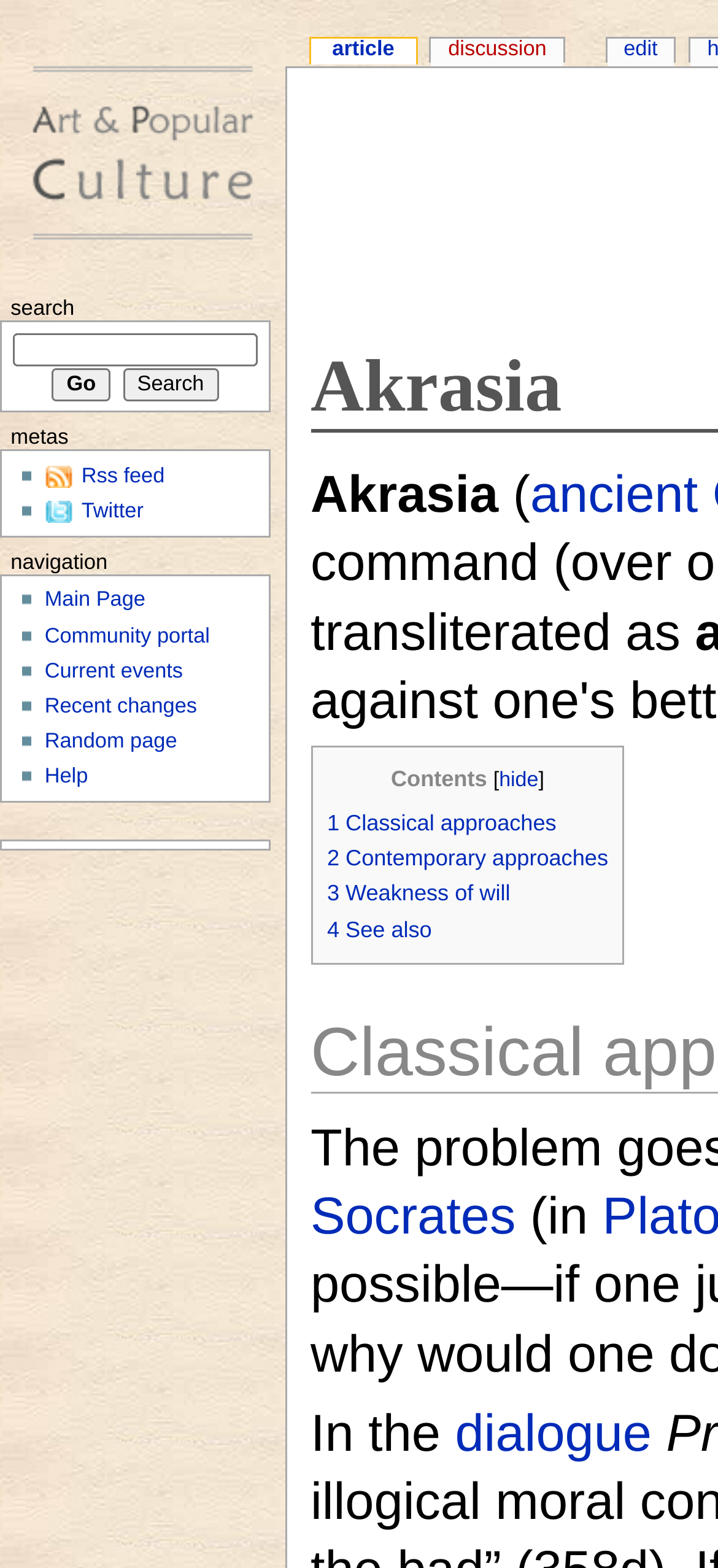What is the shortcut key for the 'edit' link?
Provide a short answer using one word or a brief phrase based on the image.

Alt+e